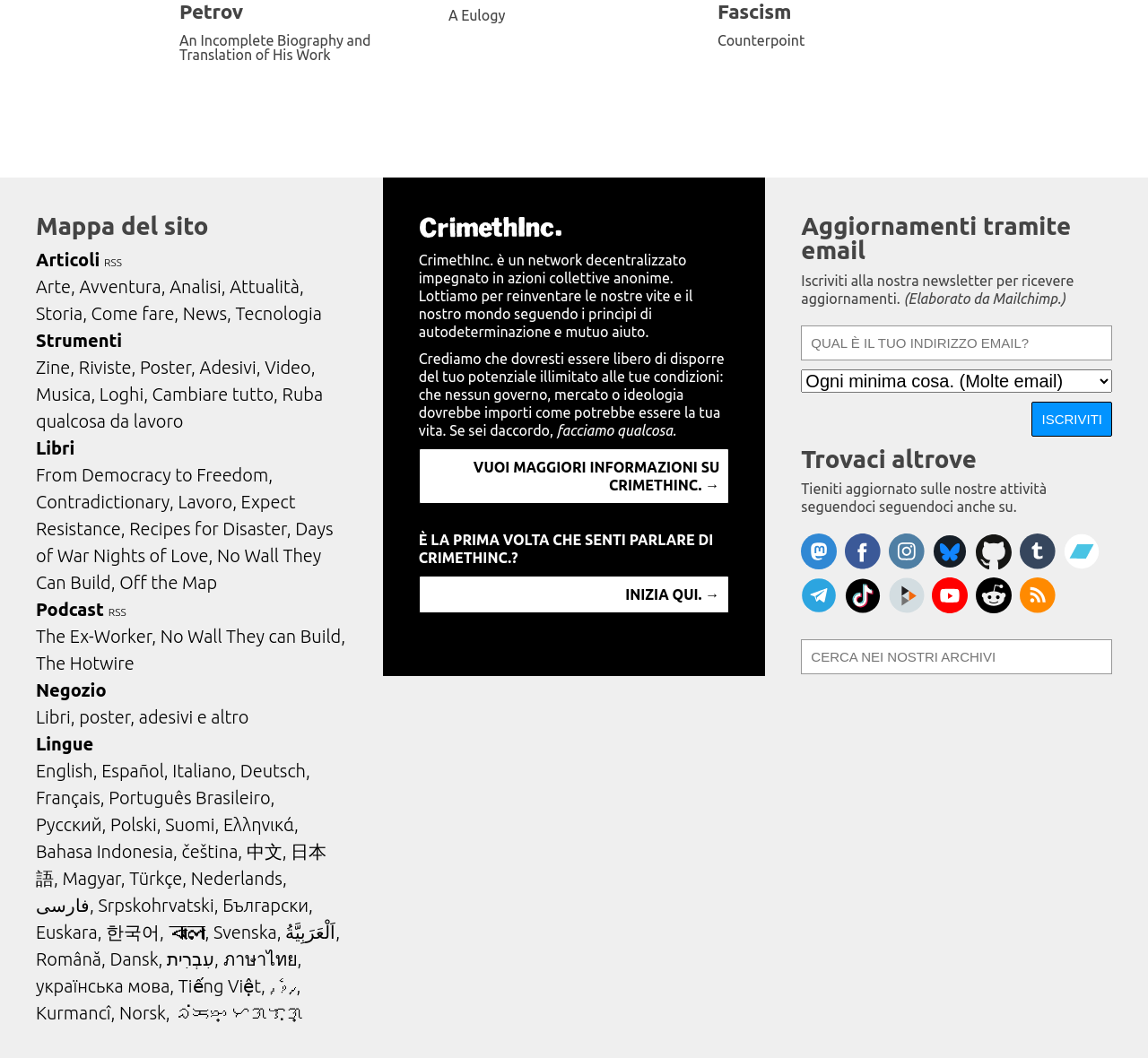How many links are under the 'Mappa del sito' heading?
Answer the question with a single word or phrase derived from the image.

24